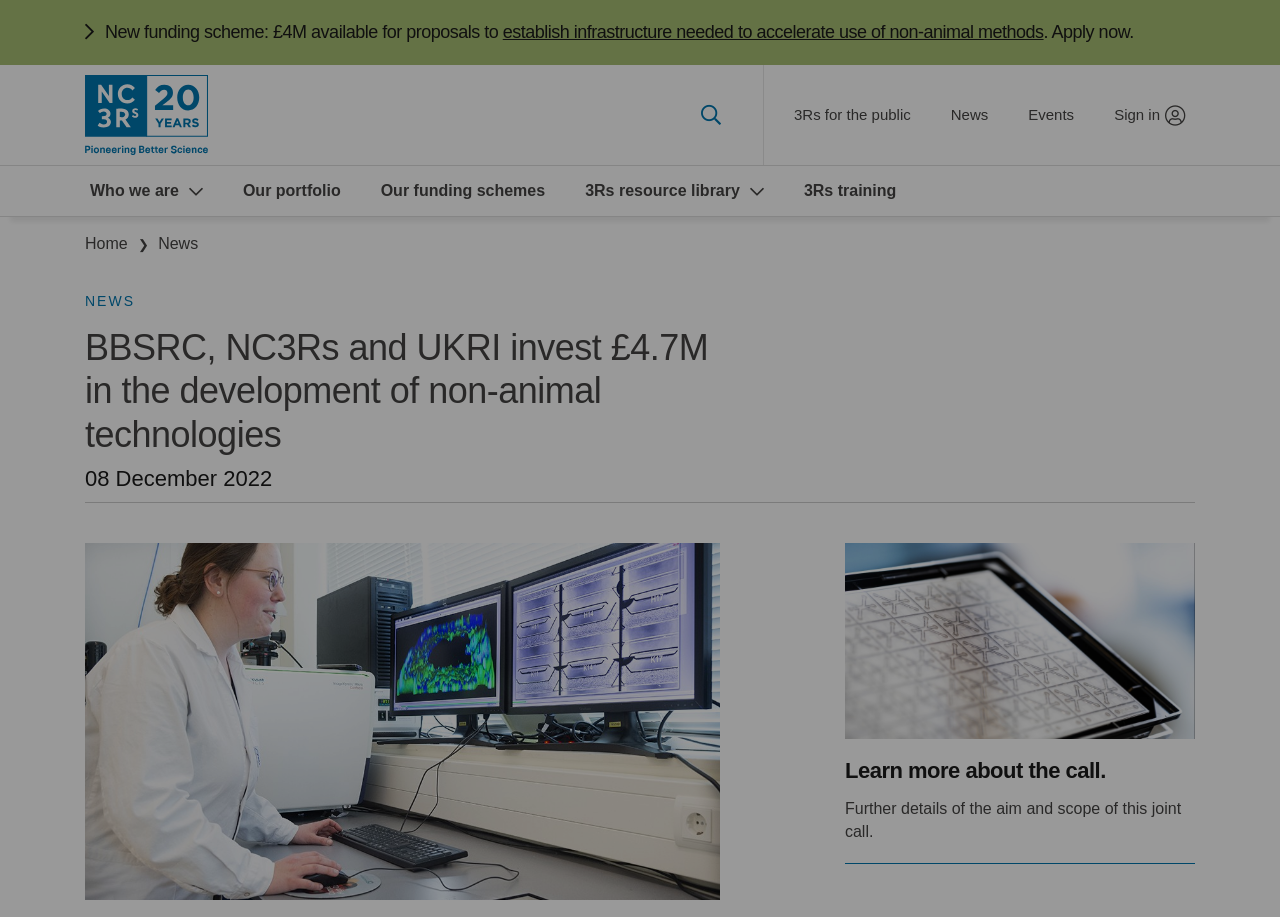Identify the bounding box coordinates of the clickable region required to complete the instruction: "Sign in". The coordinates should be given as four float numbers within the range of 0 and 1, i.e., [left, top, right, bottom].

[0.863, 0.098, 0.934, 0.153]